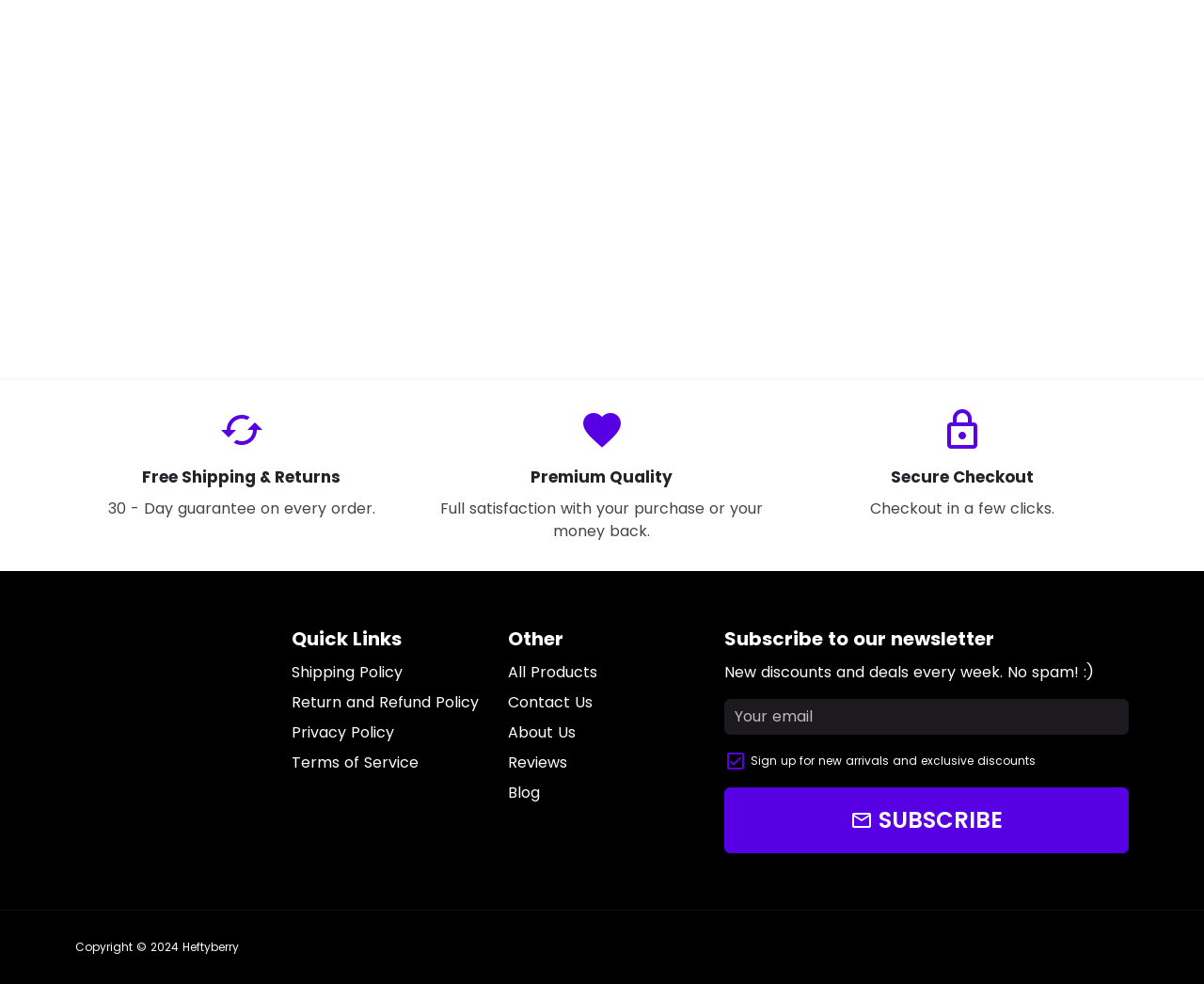Provide your answer to the question using just one word or phrase: What is the main purpose of this webpage?

Selling wreaths